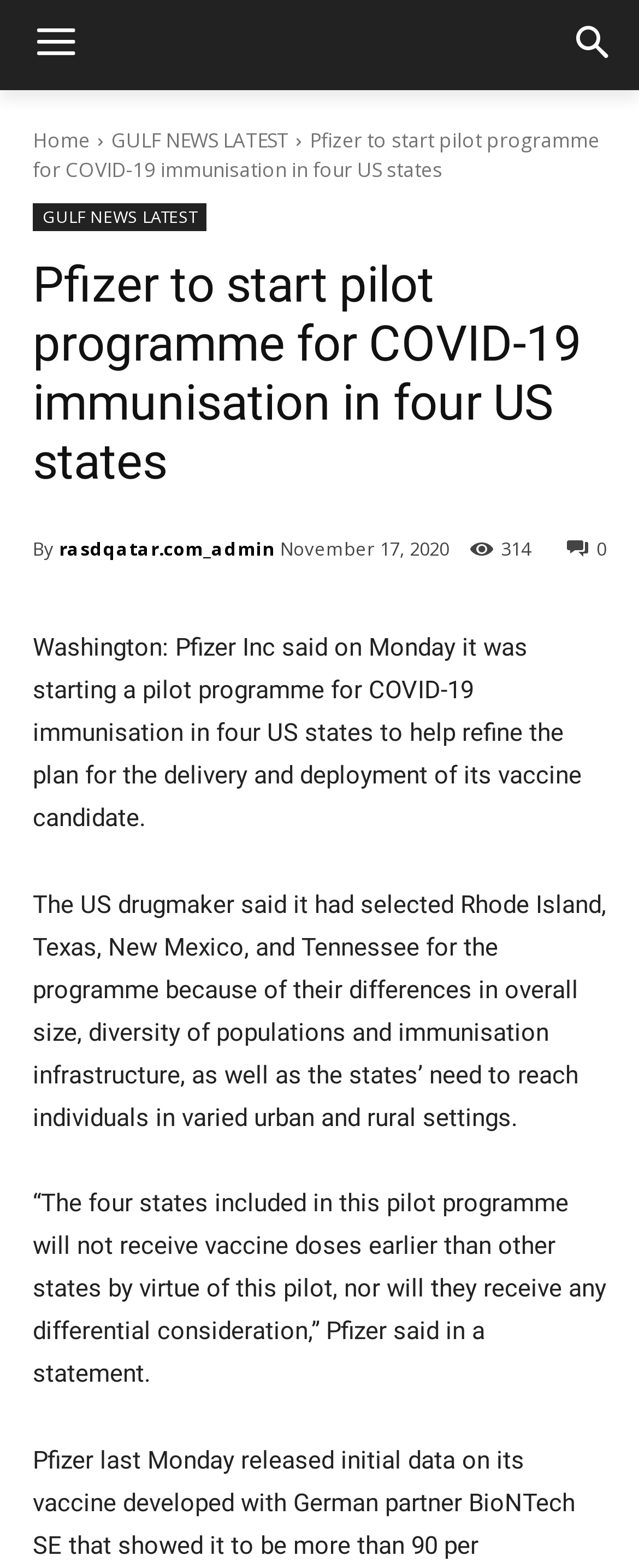Extract the bounding box of the UI element described as: "Home".

[0.051, 0.08, 0.141, 0.098]